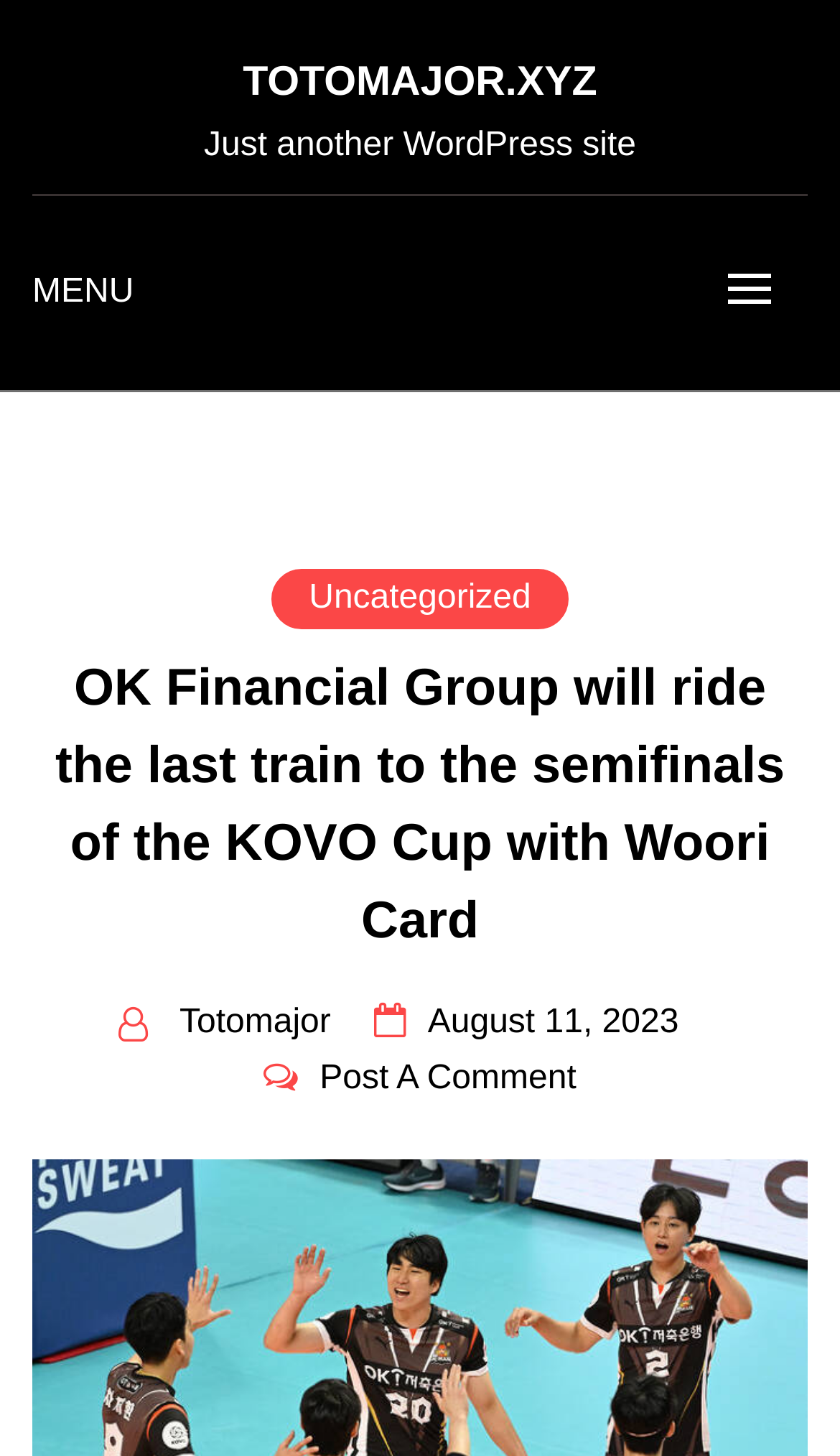Review the image closely and give a comprehensive answer to the question: What is the name of the website?

I found the name of the website by looking at the top-left corner of the webpage, where it says 'TOTOMAJOR.XYZ' in a heading element.